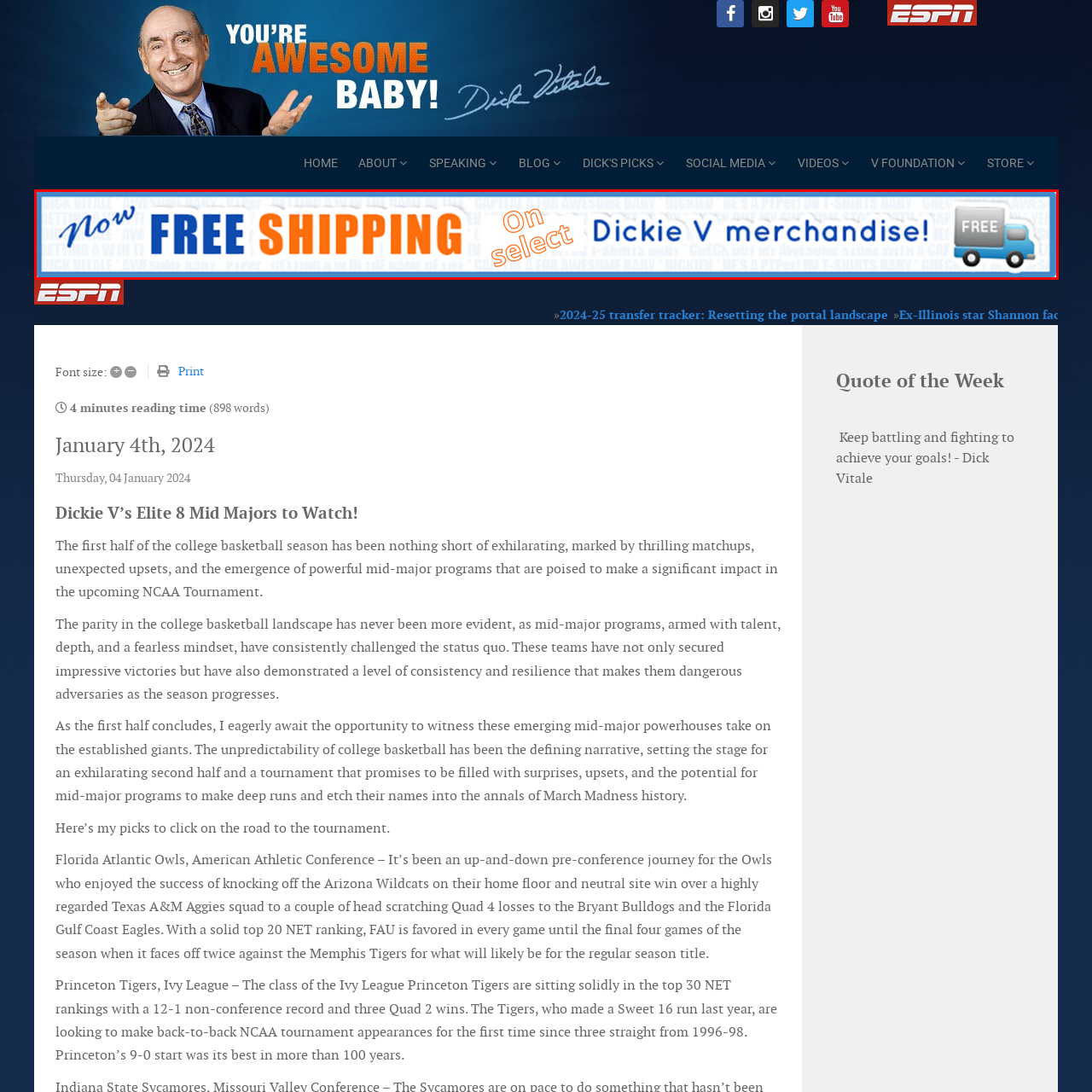What is the icon in the background of the banner?
Look closely at the image within the red bounding box and respond to the question with one word or a brief phrase.

Delivery truck